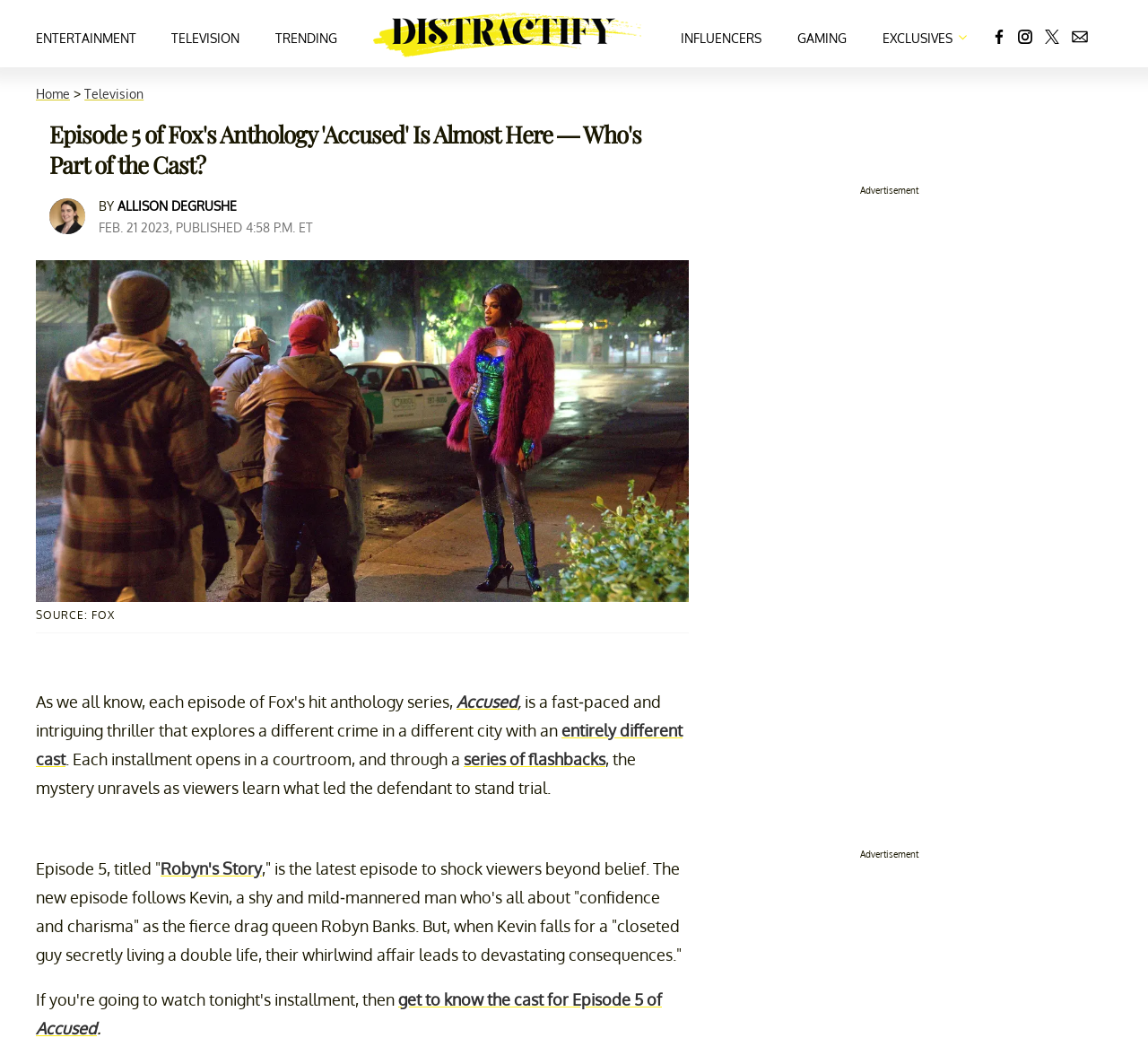Given the description "aria-label="Navigate to the homepage"", determine the bounding box of the corresponding UI element.

[0.325, 0.006, 0.562, 0.057]